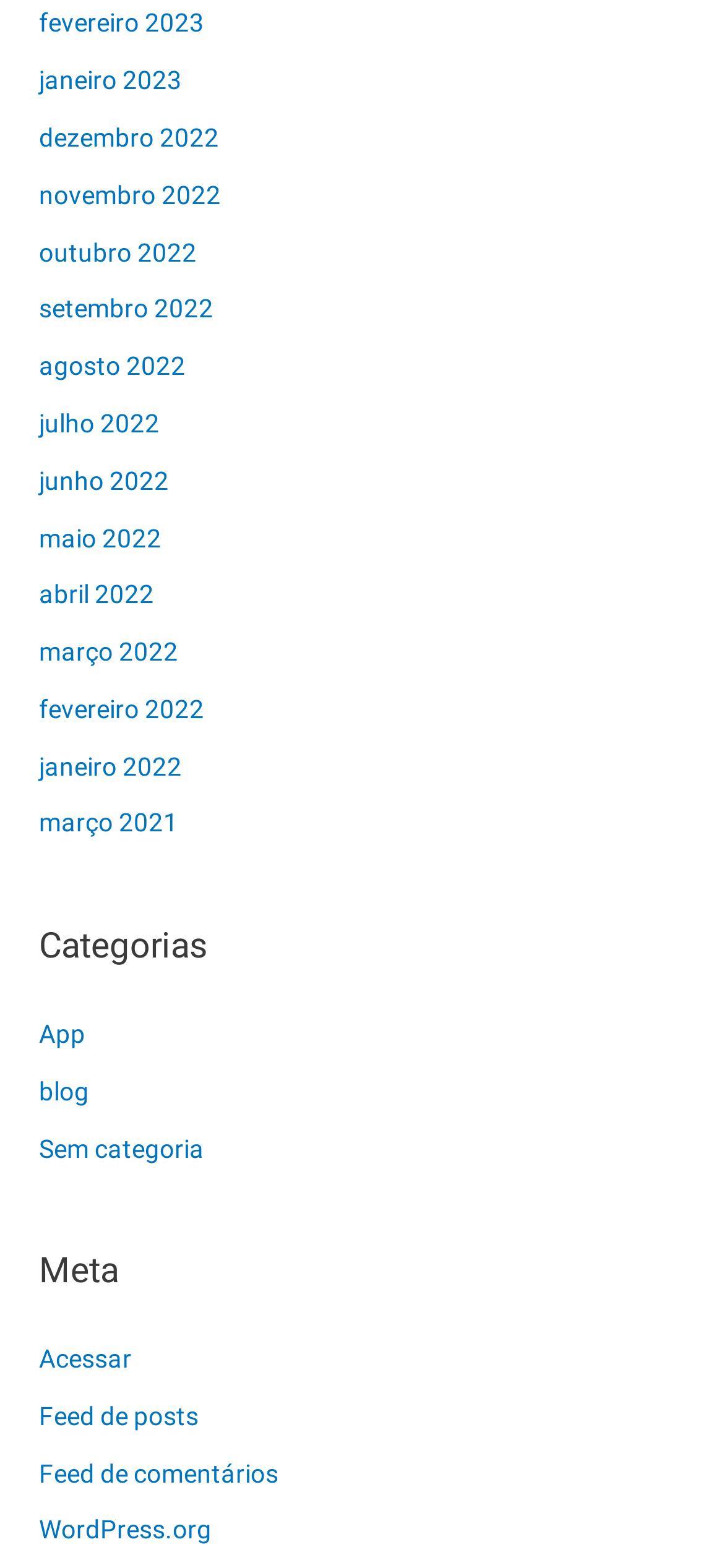Locate the bounding box of the UI element described by: "Acessar" in the given webpage screenshot.

[0.054, 0.857, 0.182, 0.876]